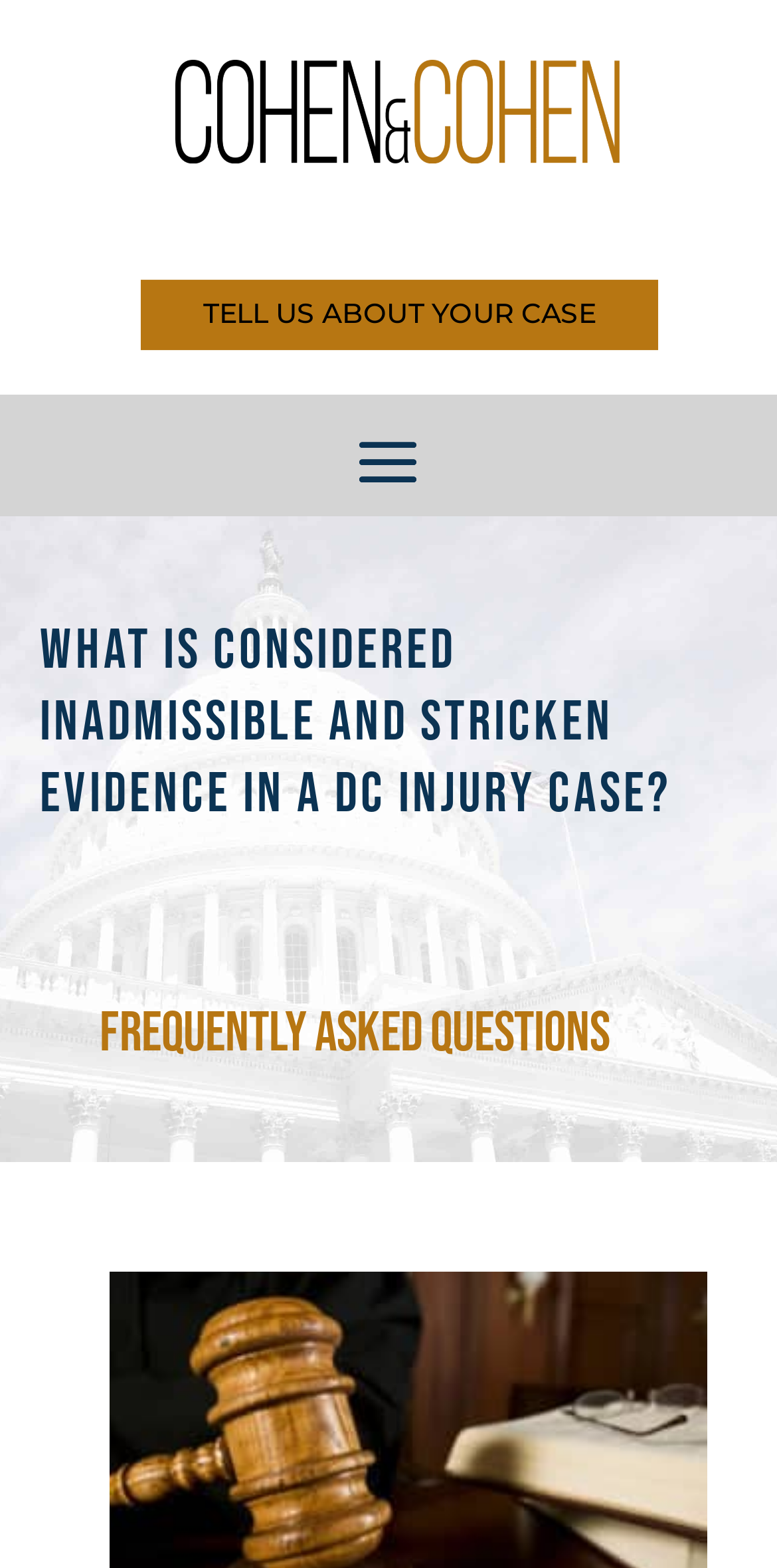Locate the UI element that matches the description Tell Us About Your Case in the webpage screenshot. Return the bounding box coordinates in the format (top-left x, top-left y, bottom-right x, bottom-right y), with values ranging from 0 to 1.

[0.18, 0.178, 0.846, 0.223]